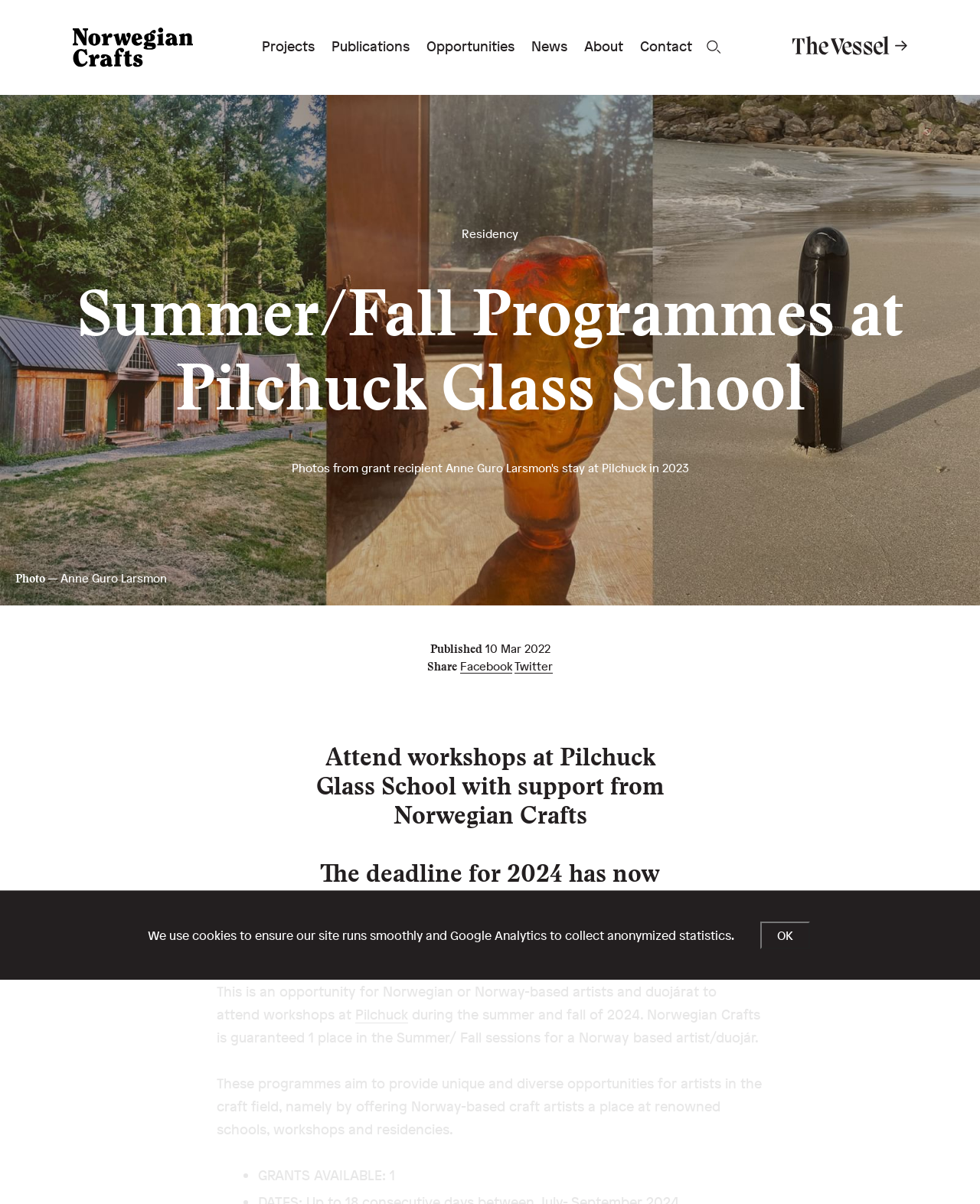Identify the bounding box coordinates for the region to click in order to carry out this instruction: "Select pick-up date". Provide the coordinates using four float numbers between 0 and 1, formatted as [left, top, right, bottom].

None